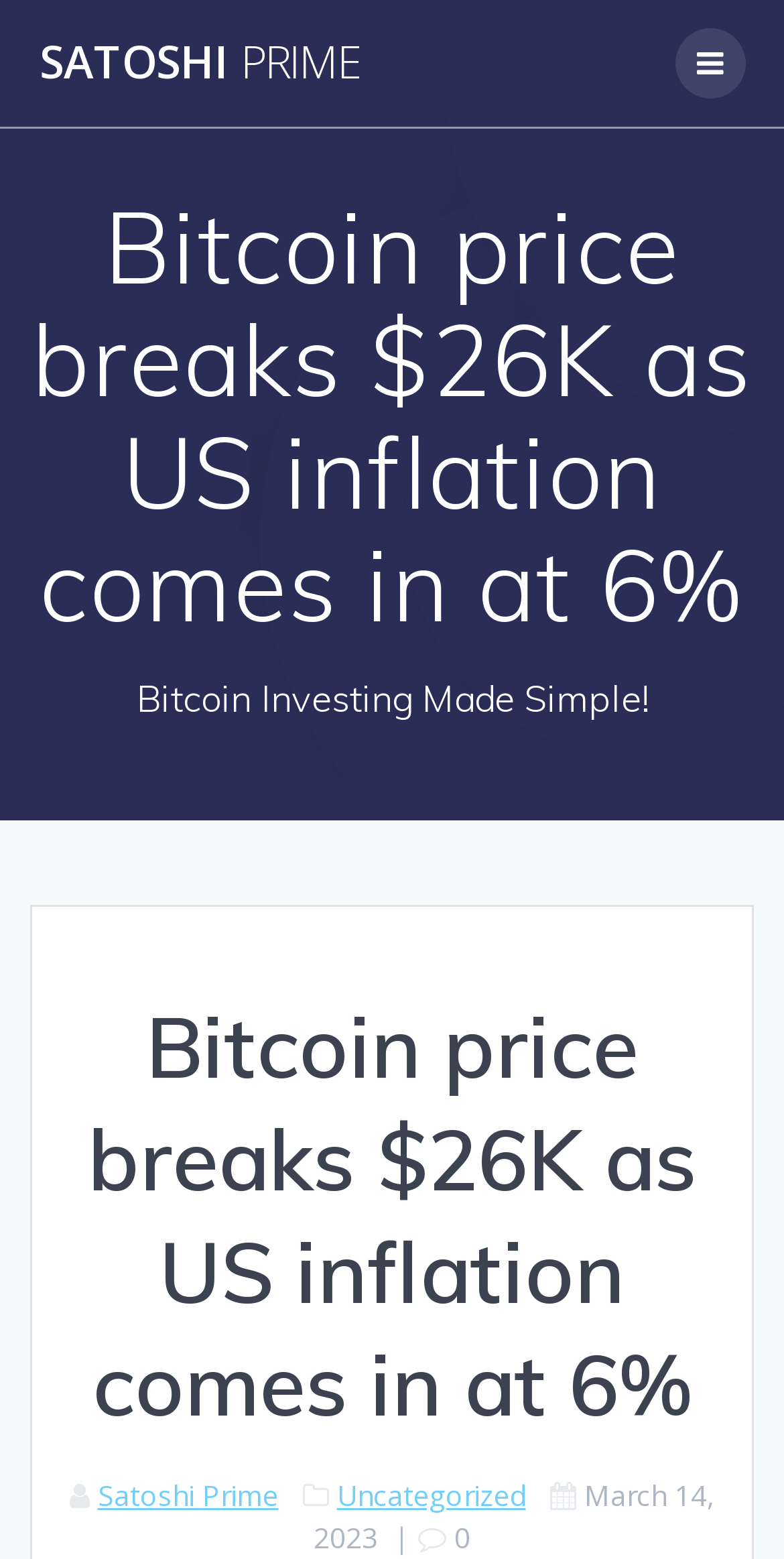Give a succinct answer to this question in a single word or phrase: 
What is the date of the article?

March 14, 2023